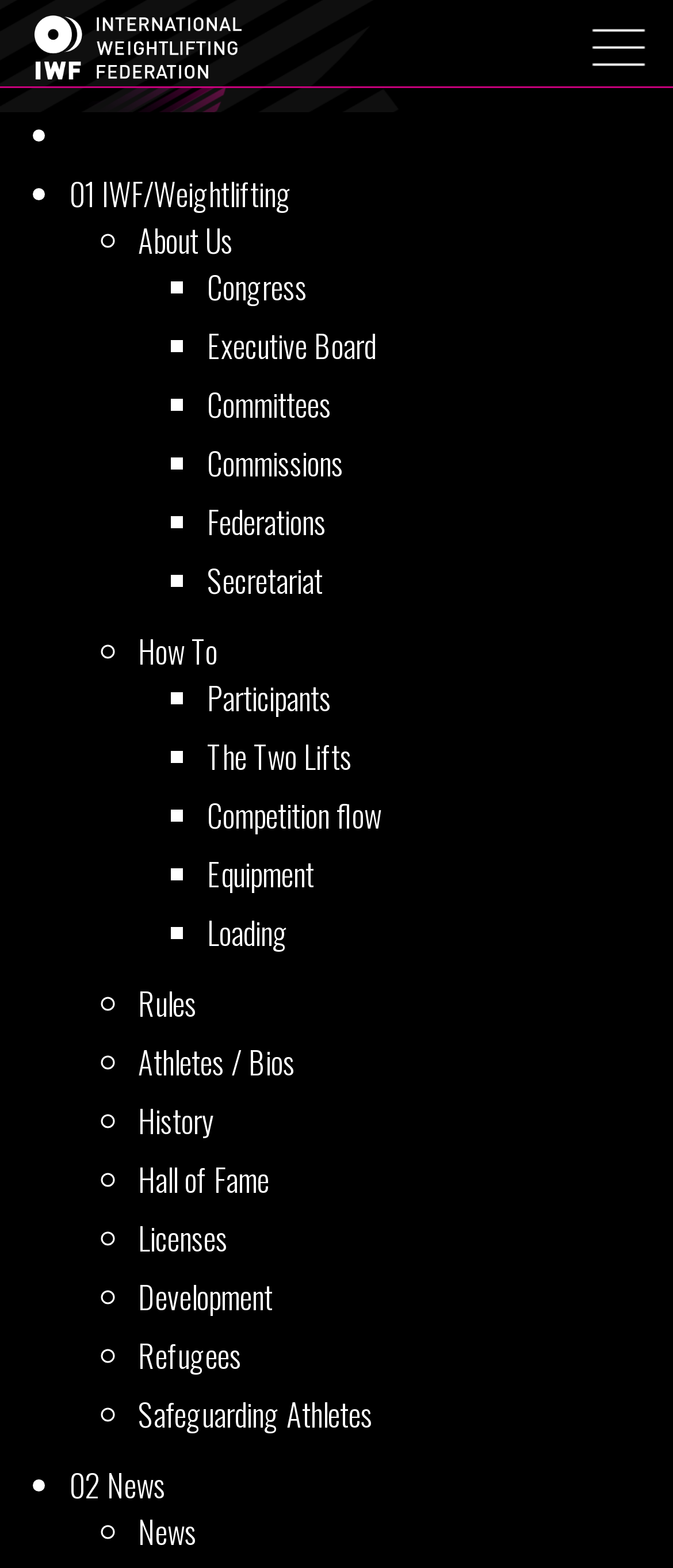Please specify the bounding box coordinates of the clickable region necessary for completing the following instruction: "Open Menú". The coordinates must consist of four float numbers between 0 and 1, i.e., [left, top, right, bottom].

[0.877, 0.012, 0.962, 0.048]